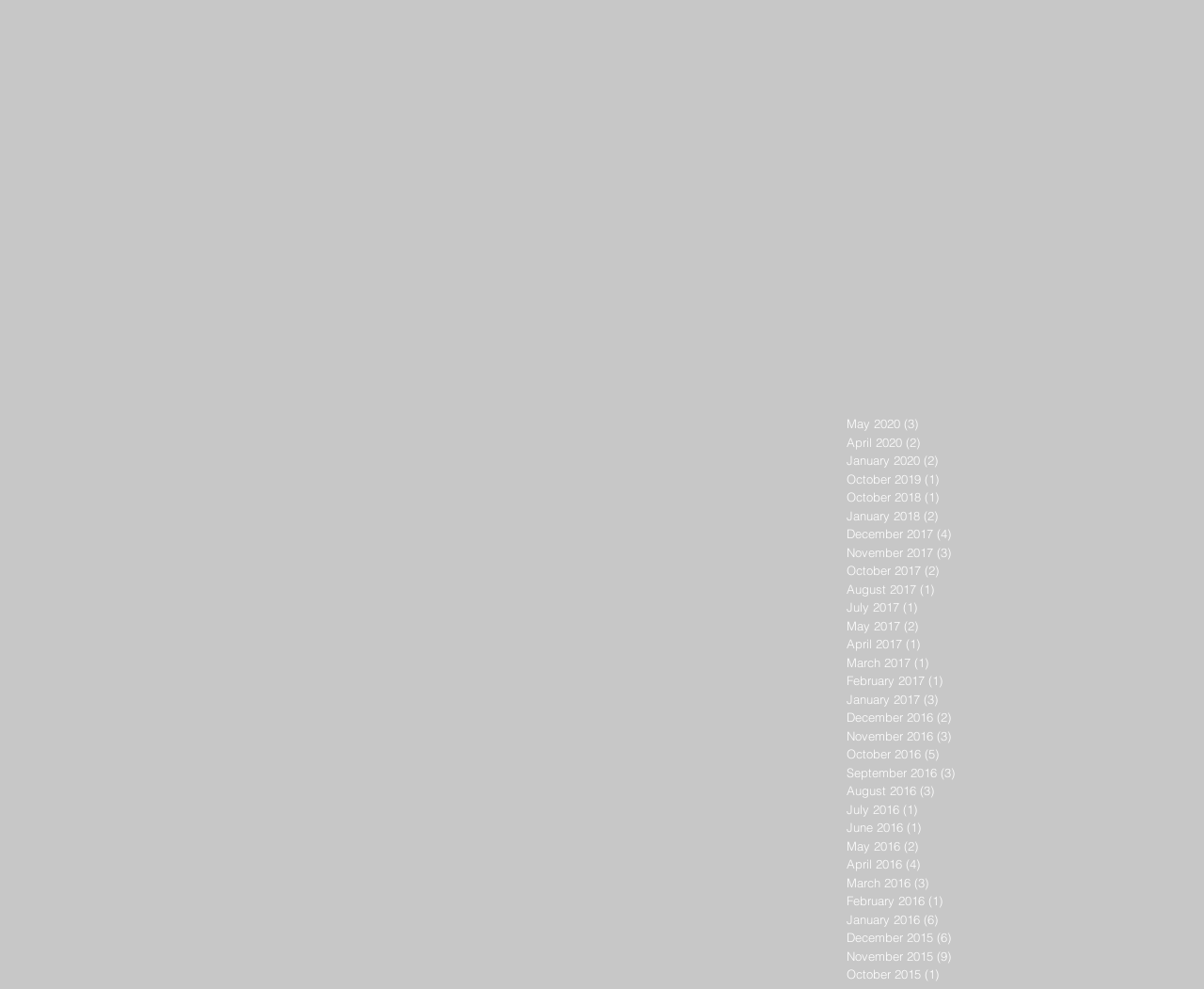Please specify the bounding box coordinates of the clickable section necessary to execute the following command: "View May 2020 posts".

[0.703, 0.42, 0.826, 0.438]